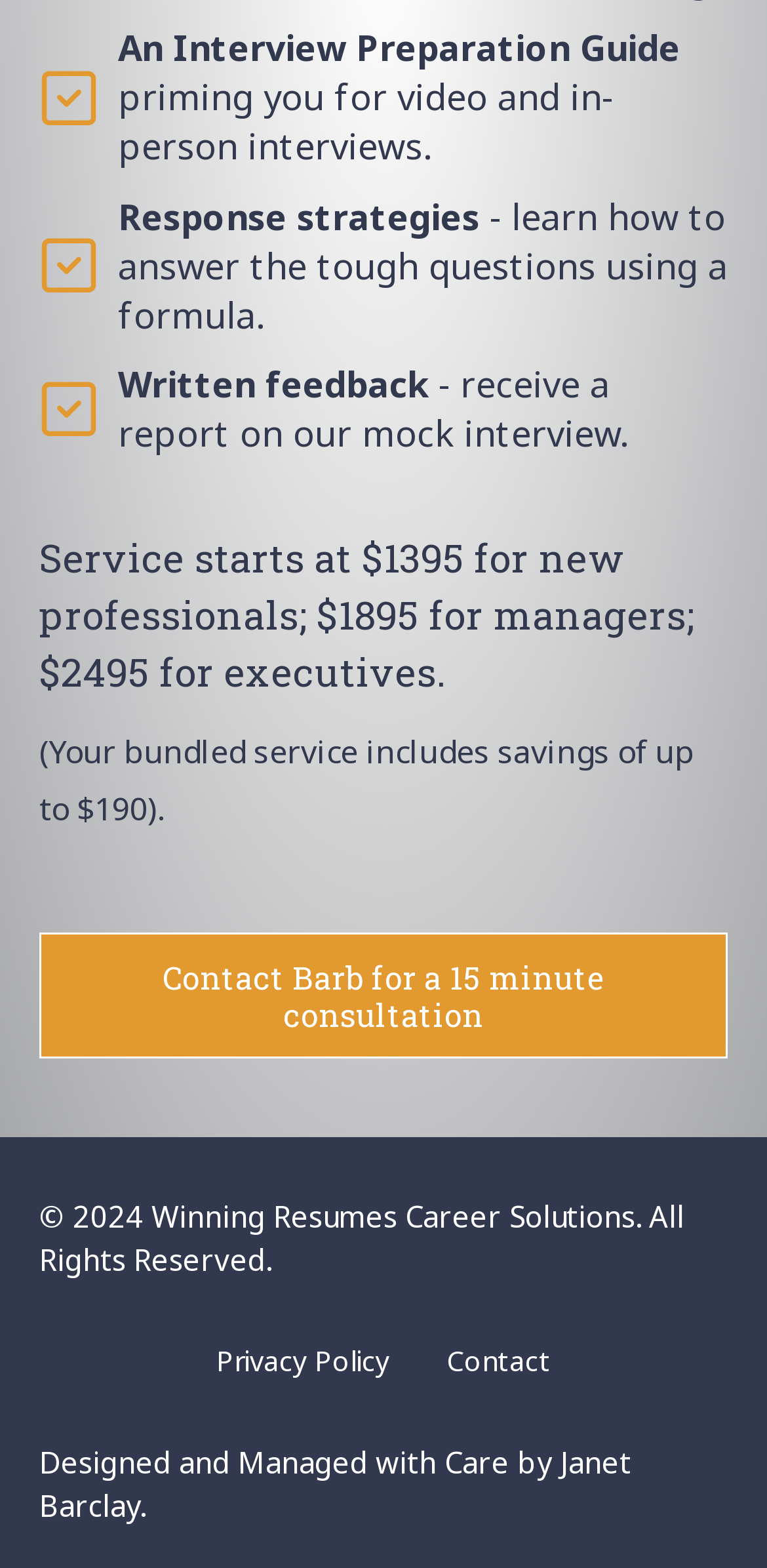What is included in the bundled service?
Refer to the image and offer an in-depth and detailed answer to the question.

The webpage mentions the pricing and bundled service. According to the StaticText element, the bundled service includes savings of up to $190.